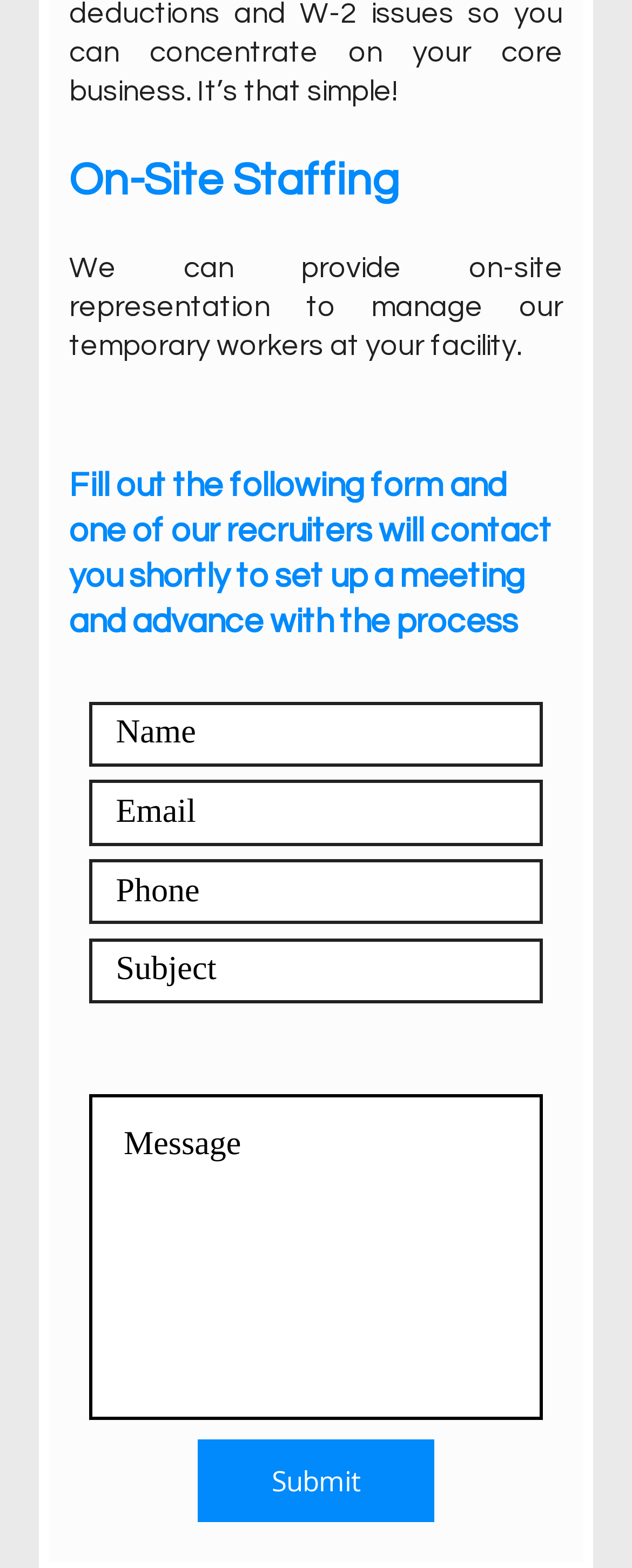Find the bounding box of the UI element described as follows: "Accept".

None